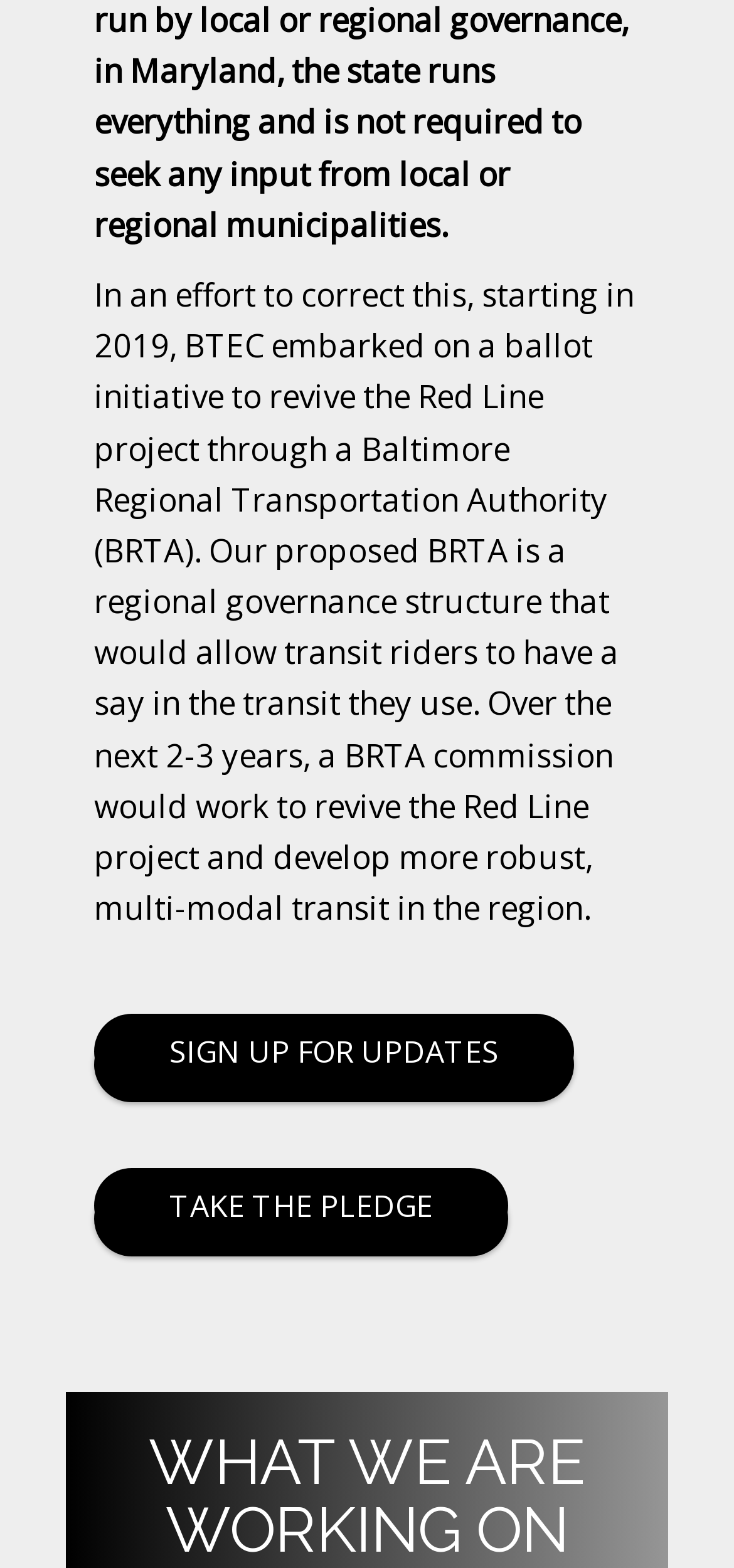Bounding box coordinates must be specified in the format (top-left x, top-left y, bottom-right x, bottom-right y). All values should be floating point numbers between 0 and 1. What are the bounding box coordinates of the UI element described as: tAKE THE PLEDGE

[0.128, 0.745, 0.692, 0.793]